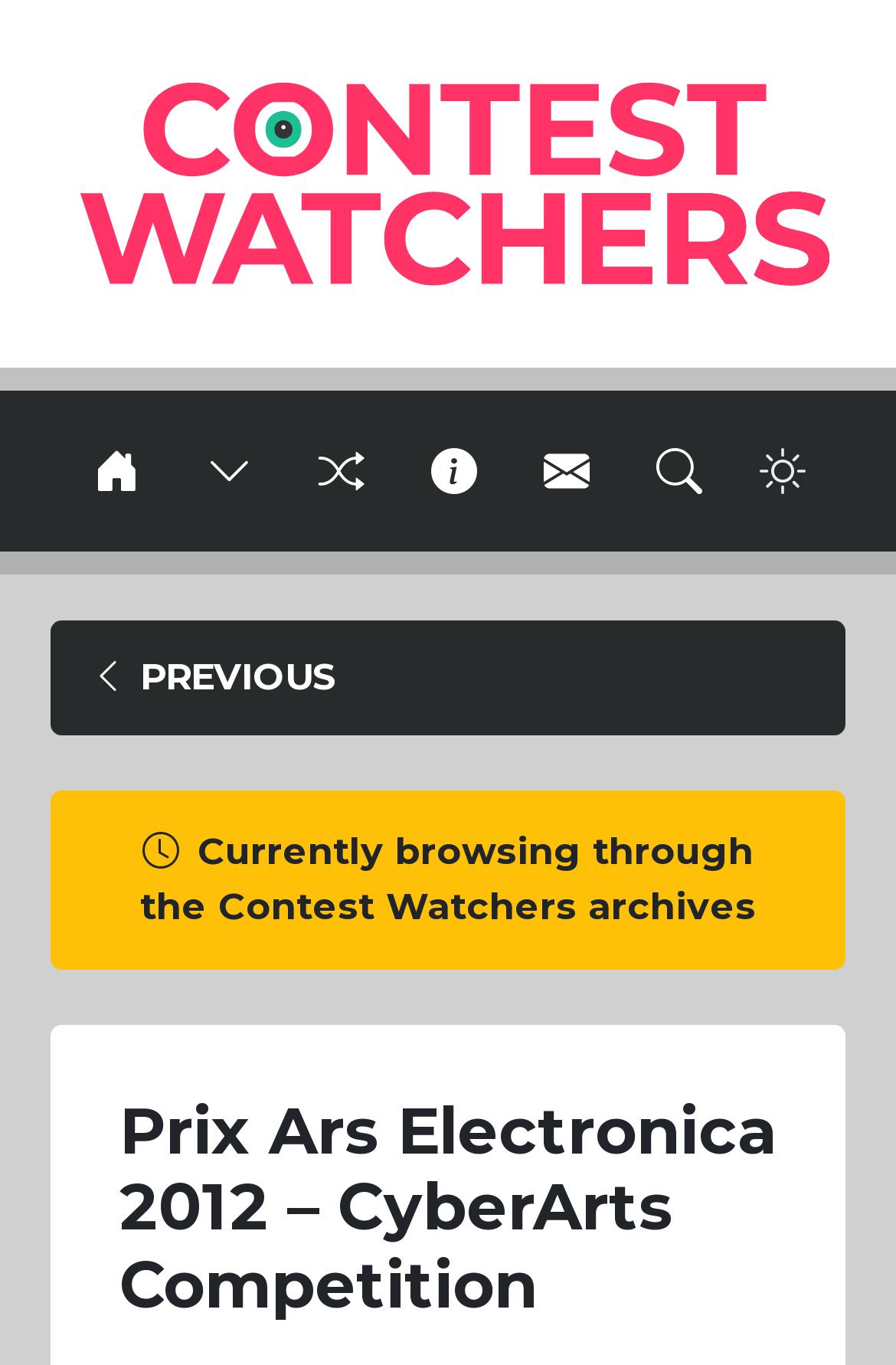Explain in detail what is displayed on the webpage.

The webpage is about the Prix Ars Electronica 2012 - CyberArts Competition, a part of the Contest Watchers website. At the top left, there is a link to the Contest Watchers homepage, accompanied by an image with the same name. Below this, there is a horizontal separator line. 

Next to the separator line, a heading displays the Contest Watchers title. Adjacent to this heading, there is a "Main Navigation" heading, followed by a row of icons, including links and buttons, which appear to be navigation or menu items. These icons are positioned horizontally, with the first icon being a toggle button for the "Browse Contests" menu.

Below the navigation row, there is a complementary section that occupies most of the page's width. Within this section, there are three horizontal separator lines, dividing the content into four parts. The first part contains a "PREVIOUS" link with an icon. The second part is empty, and the third part displays a static text stating that the user is currently browsing through the Contest Watchers archives. The fourth part contains a header with the title "Prix Ars Electronica 2012 – CyberArts Competition", which is the main focus of the page.

Overall, the webpage appears to be a contest or competition page, providing information about the Prix Ars Electronica 2012 - CyberArts Competition, with navigation and menu items at the top and a brief description or introduction in the middle.